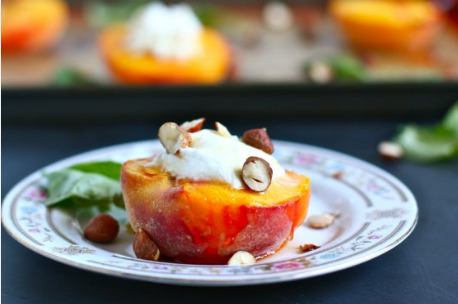Offer an in-depth description of the image shown.

This mouthwatering image showcases a beautifully plated dish of grilled peaches, elegantly halved and topped with a generous dollop of creamy blue cheese. The dish is garnished with toasted hazelnuts and fresh mint leaves, adding a touch of color and flavor. The peaches are caramelized to perfection, creating a delightful contrast between the sweetness of the fruit and the savory richness of the cheese. The vibrant presentation is set against a floral-patterned plate, making it an inviting option for a summer dessert or a sophisticated appetizer, perfect to enjoy alongside a glass of sweet wine, such as Late Harvest Trousseau Gris. In the background, grilled peach halves hint at the preparation style, enhancing the rustic charm of this gourmet creation.